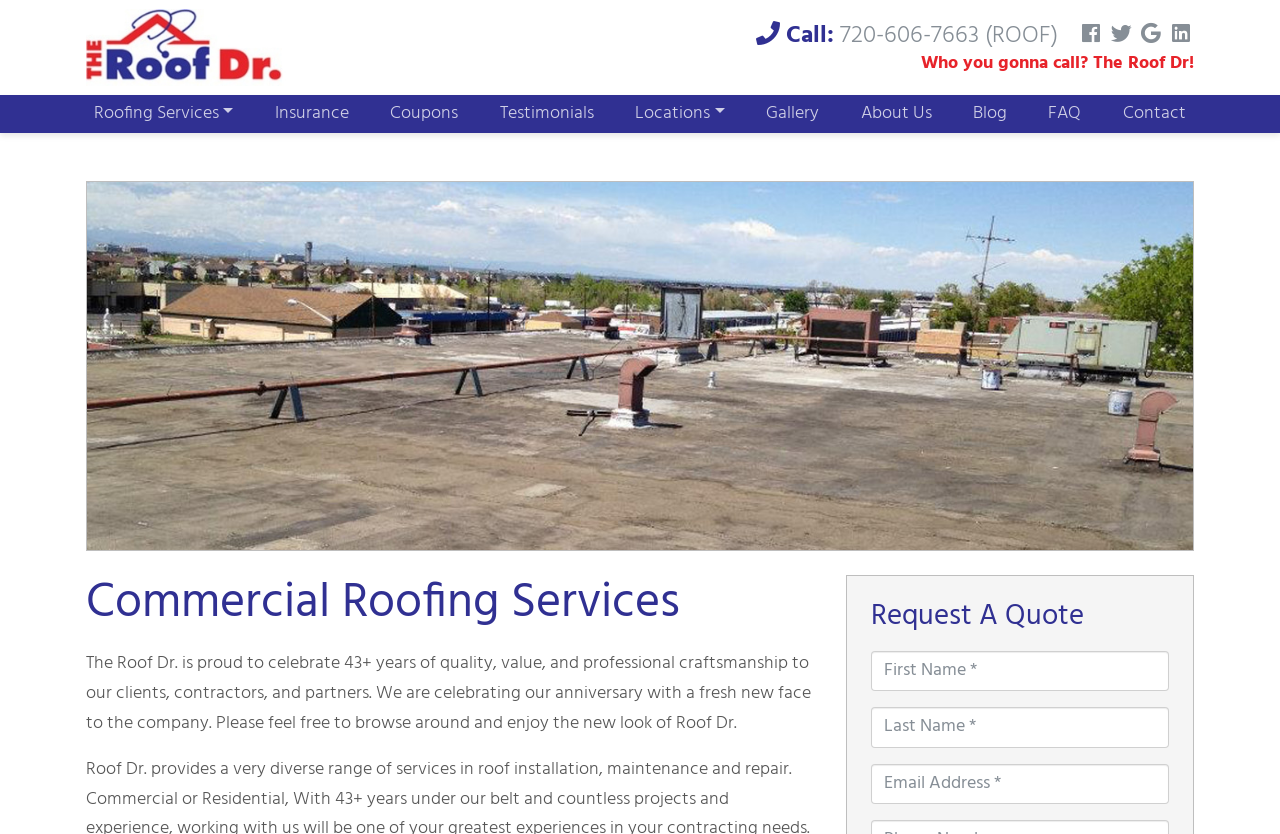Can you find the bounding box coordinates for the element to click on to achieve the instruction: "Call the phone number"?

[0.614, 0.02, 0.827, 0.066]